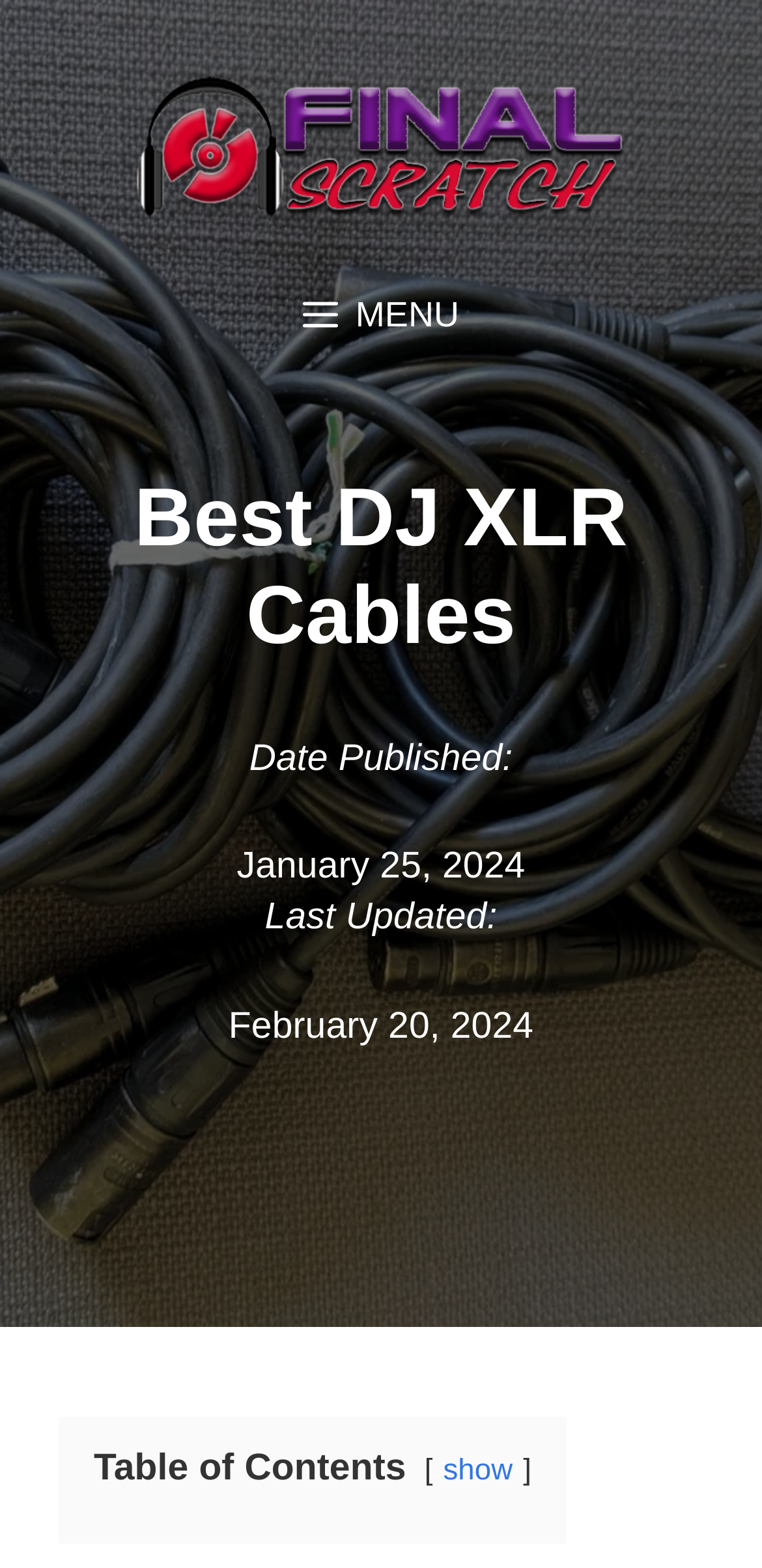With reference to the screenshot, provide a detailed response to the question below:
What is the name of the website?

I found the website's logo and name 'Final Scratch' in the banner section at the top of the webpage.